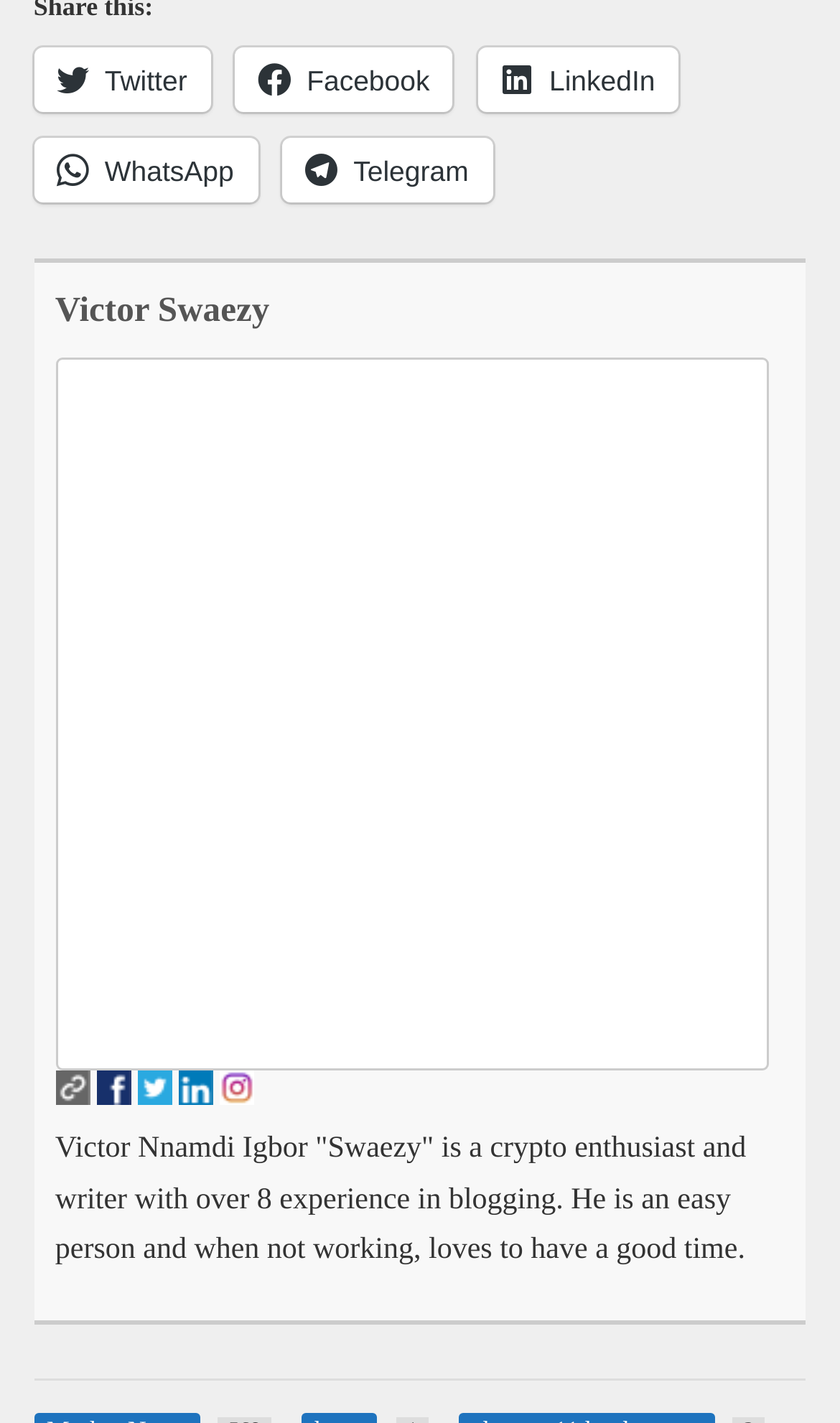Identify the bounding box coordinates of the area you need to click to perform the following instruction: "Contact through WhatsApp".

[0.04, 0.097, 0.307, 0.142]